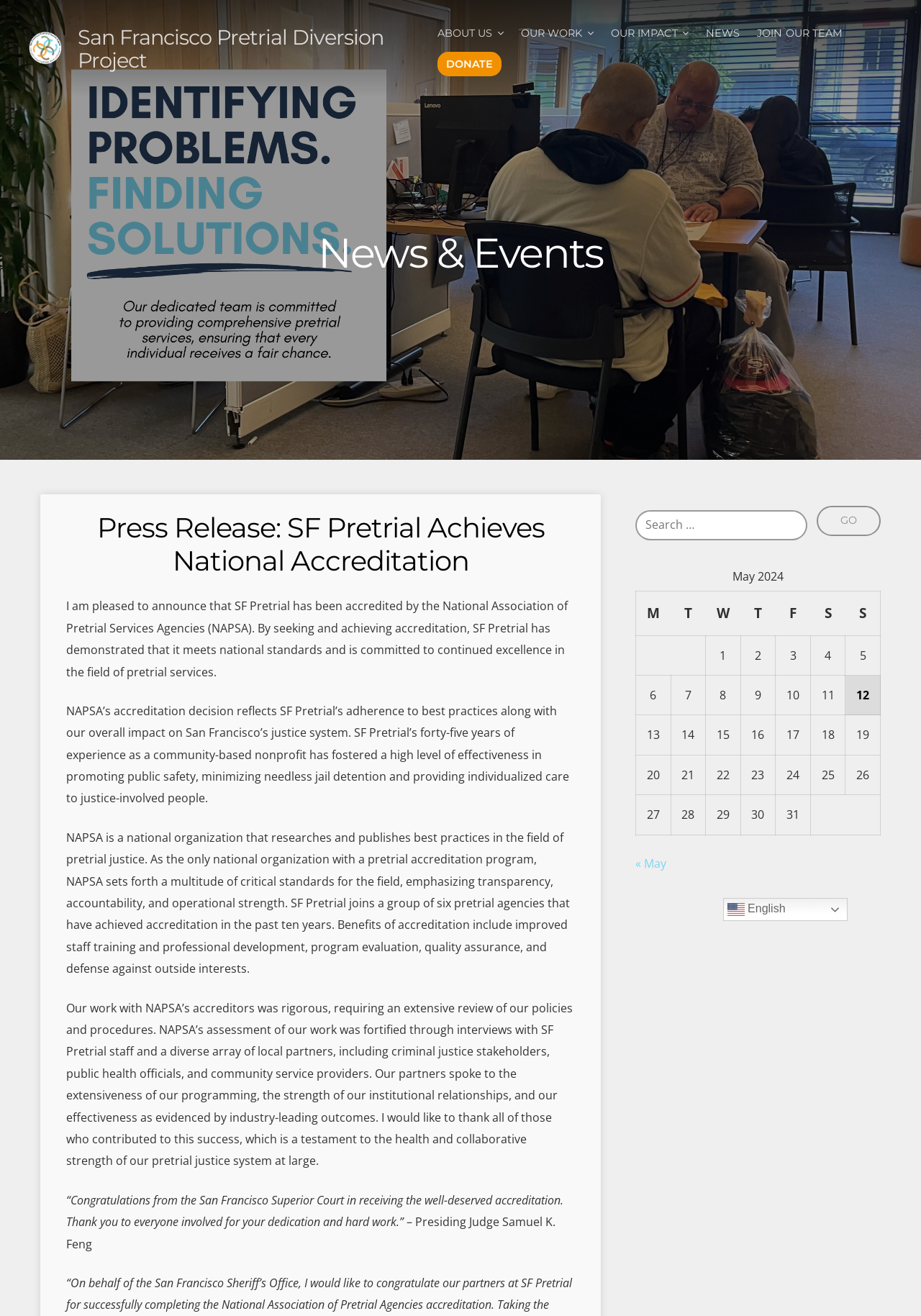Could you identify the text that serves as the heading for this webpage?

News & Events